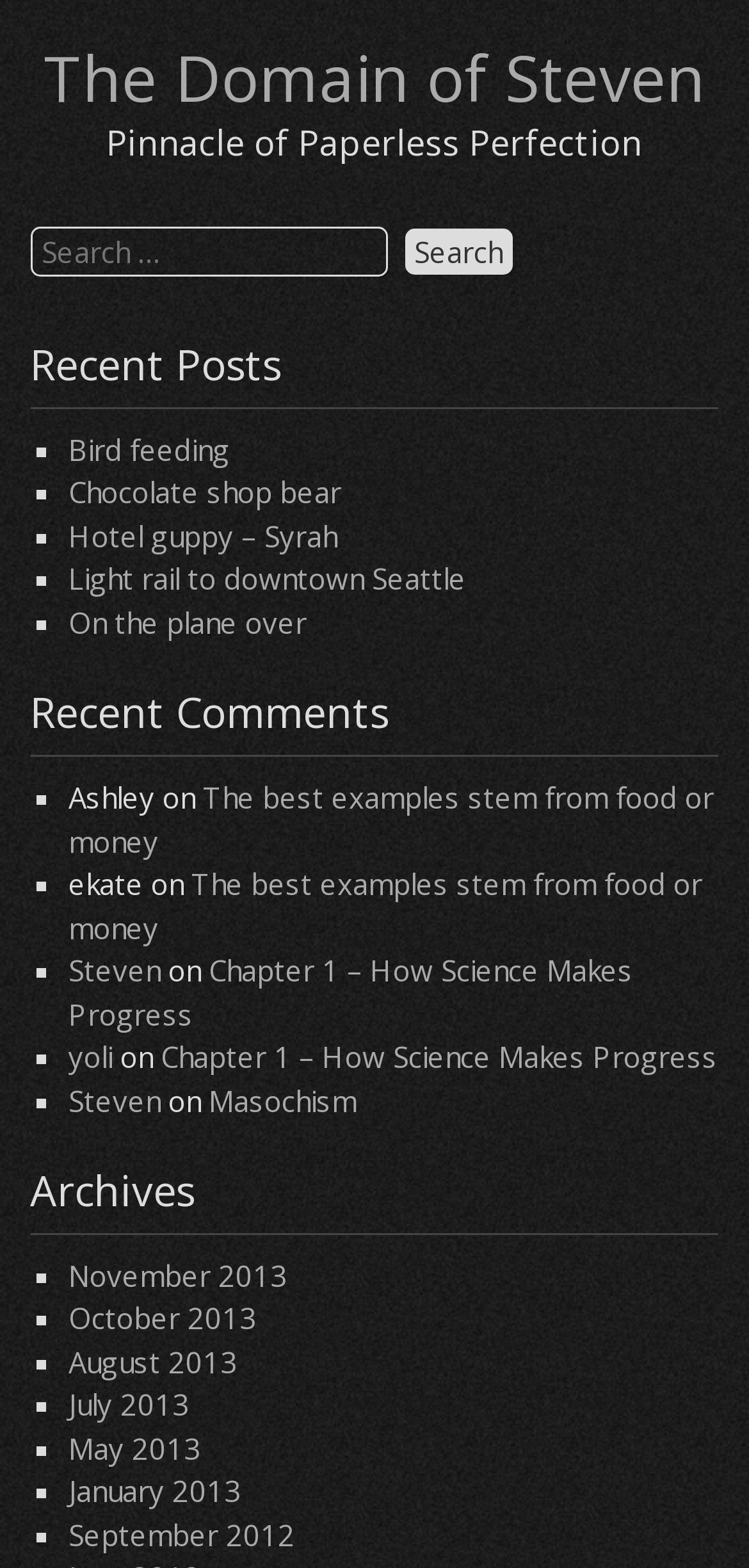What is the format of the comments section? Analyze the screenshot and reply with just one word or a short phrase.

List of comments with usernames and links